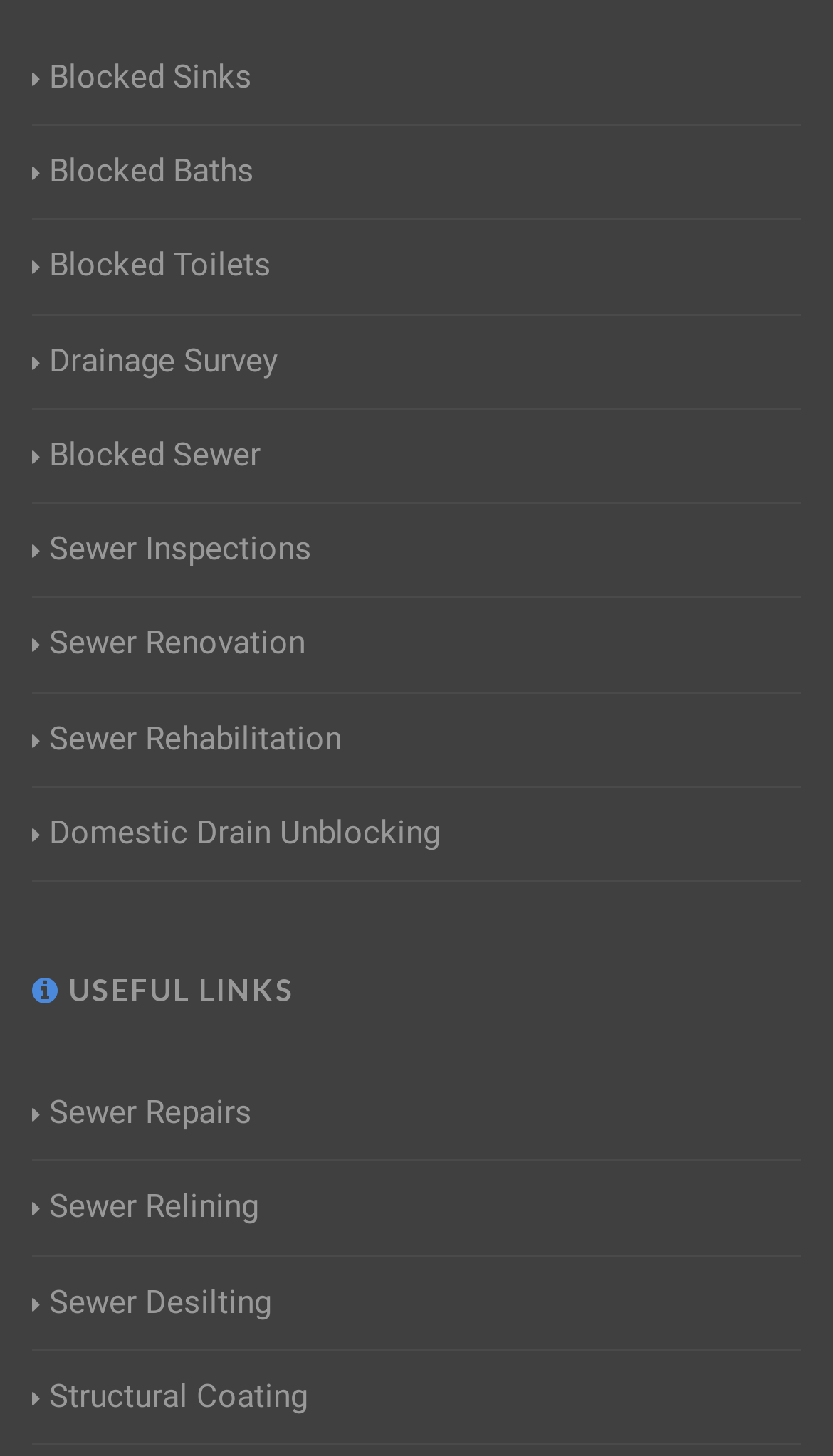What is the last service listed on the webpage?
Provide a one-word or short-phrase answer based on the image.

Structural Coating